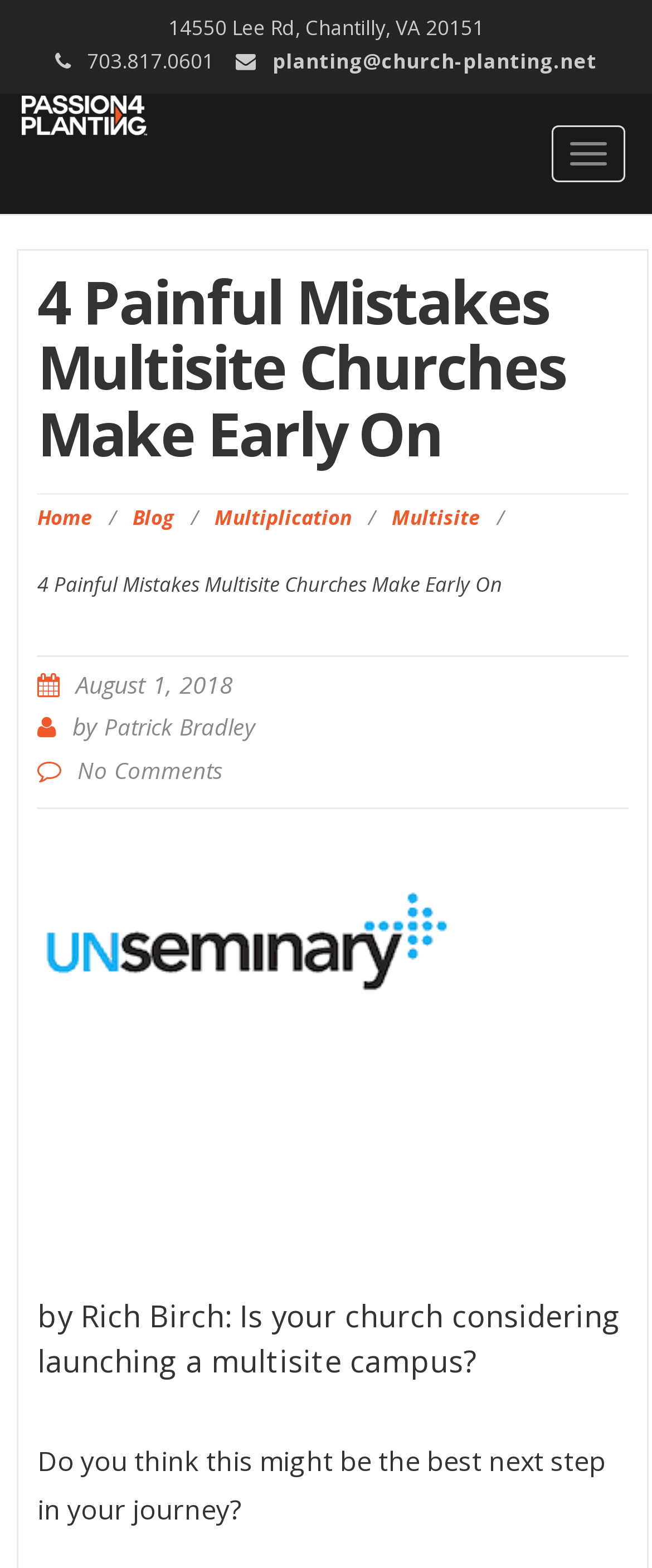What is the date of the article?
Please give a well-detailed answer to the question.

I found the date of the article by looking at the section below the title, where the author and date are listed. The date is August 1, 2018.